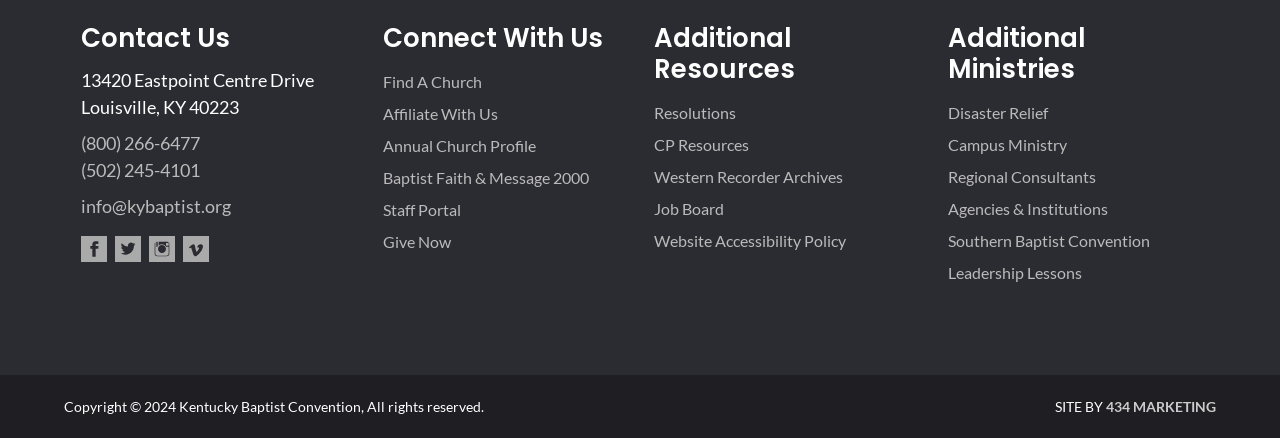Identify the bounding box coordinates of the part that should be clicked to carry out this instruction: "Learn about disaster relief".

[0.741, 0.235, 0.819, 0.279]